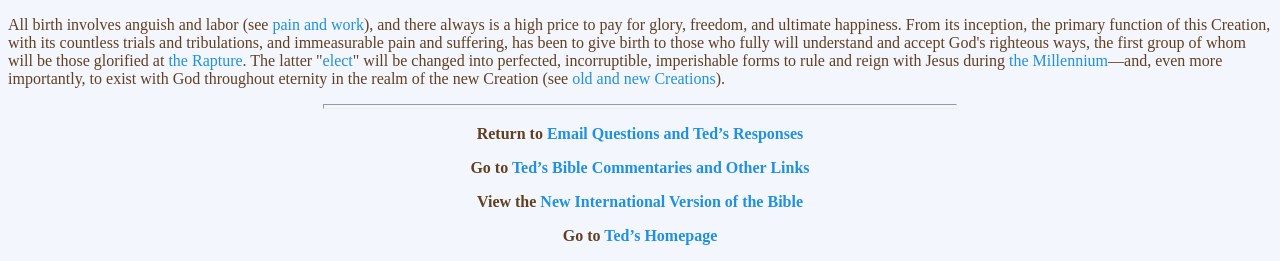Who is the author of the content?
Based on the image, provide a one-word or brief-phrase response.

Ted